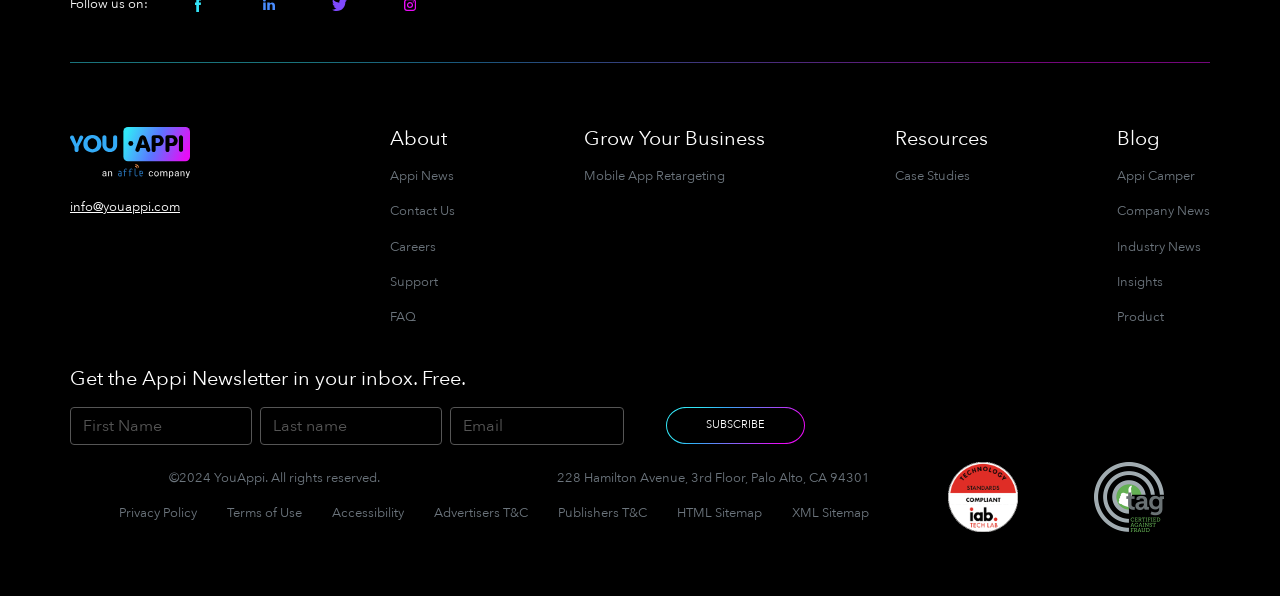How many links are there in the top section?
Respond to the question with a well-detailed and thorough answer.

The top section refers to the links above the 'Grow Your Business' text. There are 6 links: 'info@youappi.com', 'About', 'Appi News', 'Contact Us', 'Careers', and 'Support'. These links are identified by their element types as 'link' and their bounding box coordinates indicate they are located in the top section.